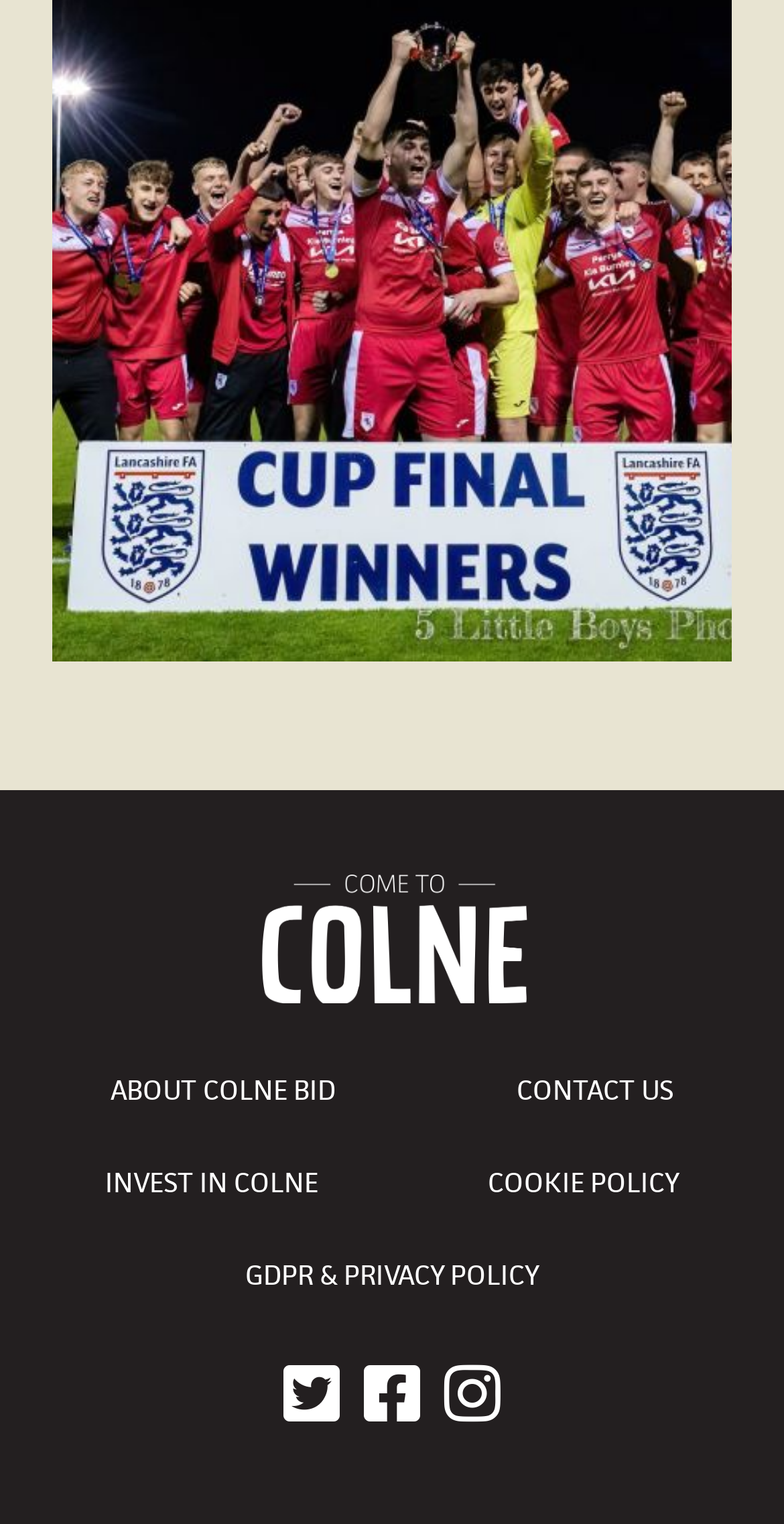What is the last link in the footer section?
Using the image as a reference, give a one-word or short phrase answer.

GDPR & PRIVACY POLICY